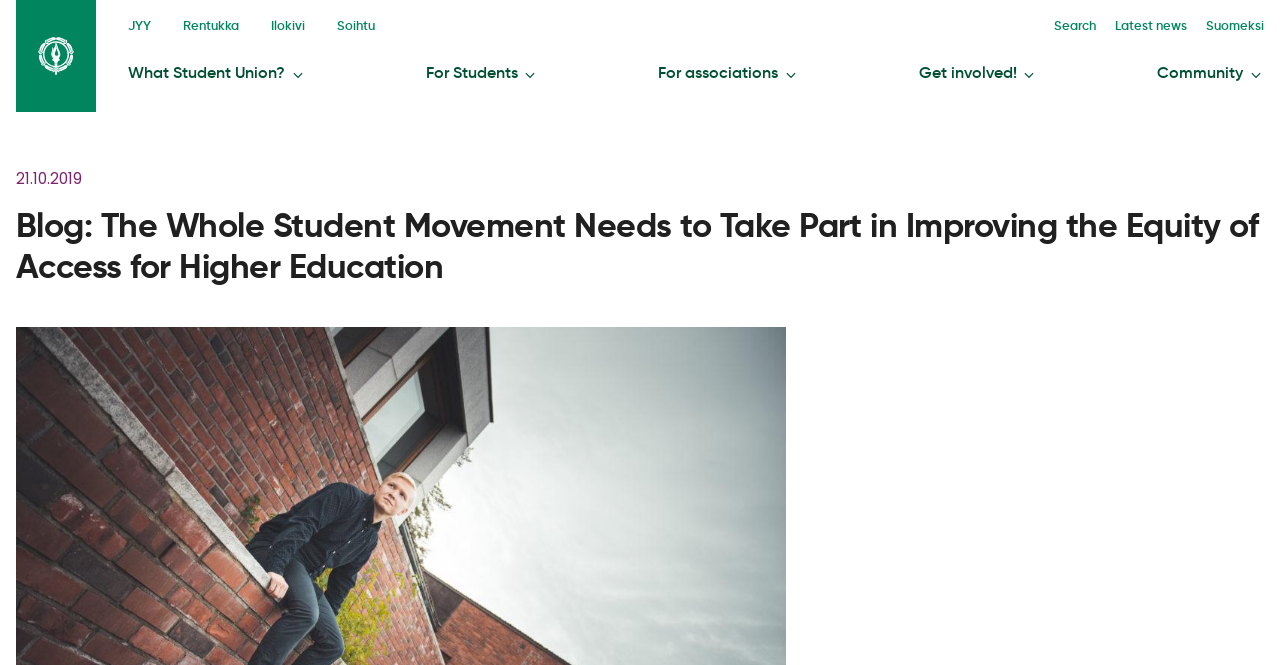Show me the bounding box coordinates of the clickable region to achieve the task as per the instruction: "Enter your name in the 'Name' field".

None